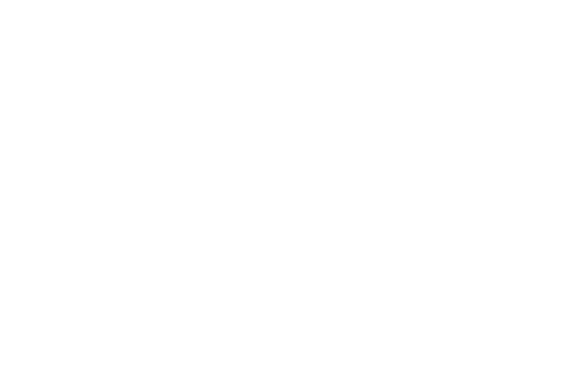What is the size of the rug in meters?
Using the image, provide a detailed and thorough answer to the question.

The size of the rug in meters can be found in the caption, which states 'Measuring 13 ft 10 in x 18 ft 8 in (4.22 m x 5.69 m)...'